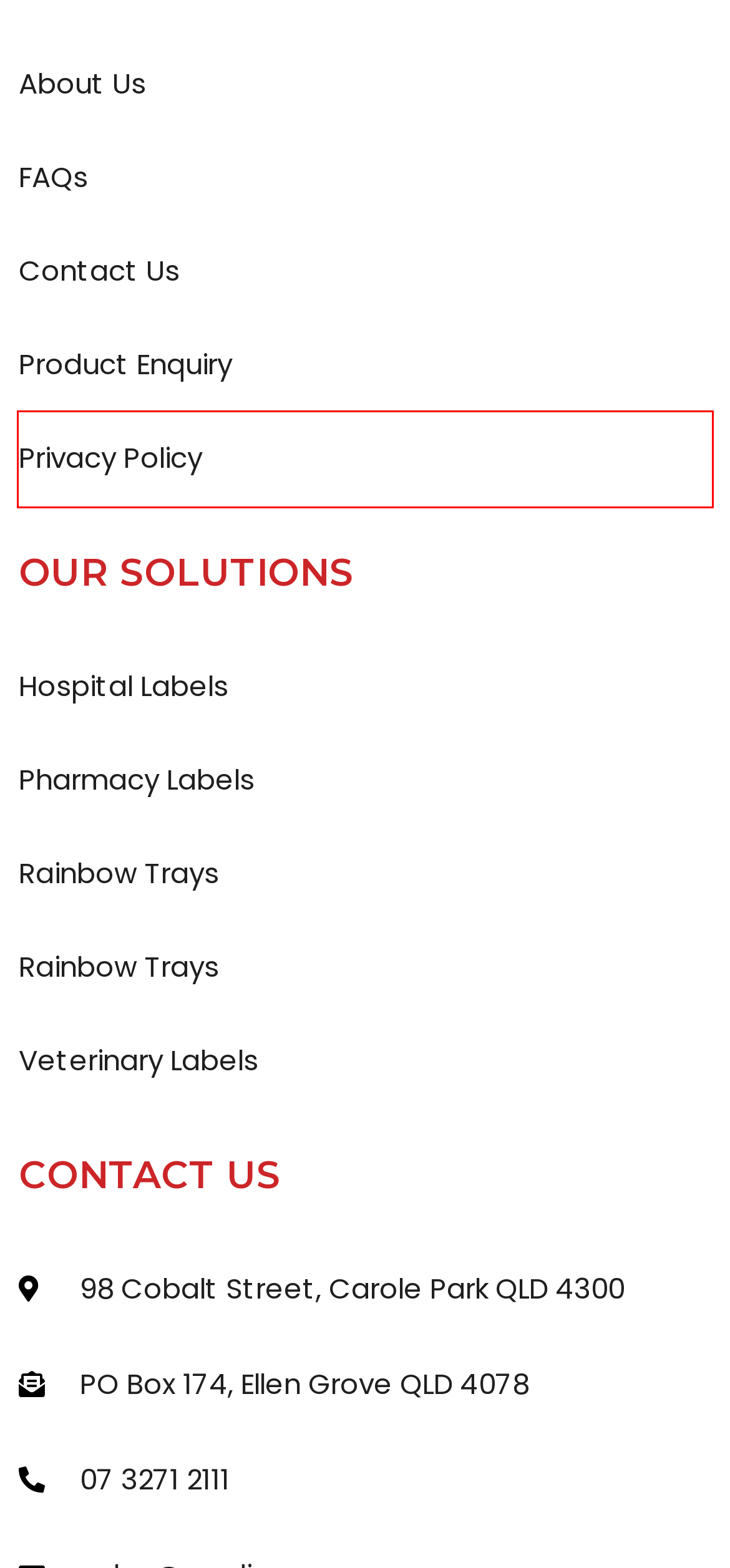Look at the screenshot of a webpage where a red bounding box surrounds a UI element. Your task is to select the best-matching webpage description for the new webpage after you click the element within the bounding box. The available options are:
A. Rainbow Trays - Medi Press Australian Supplier
B. Hospital Labels - Medi Press Australia Label Manufacturer
C. Pharmacy Labels - Medi Press Australia Label Manufacturer
D. Privacy Policy - Medi Press Australia
E. Veterinary Labels - Medi Press Australia Label Manufacturer
F. Product Enquiry - Medi Press Australia
G. FAQs - Medi Press Australia
H. Contact Us - Medi Press Australia

D